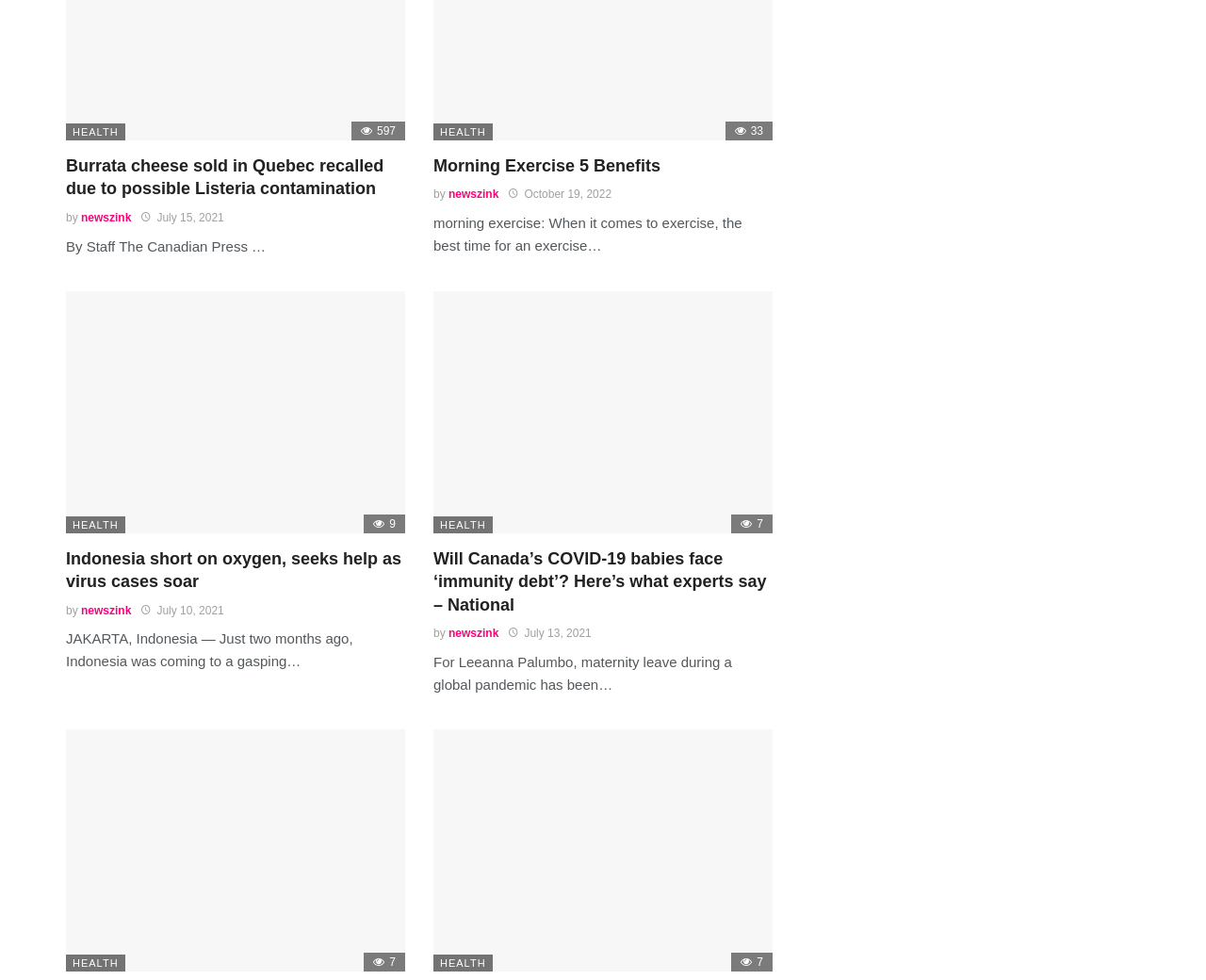What is the date of the article 'Indonesia short on oxygen, seeks help as virus cases soar'?
Use the image to answer the question with a single word or phrase.

July 10, 2021